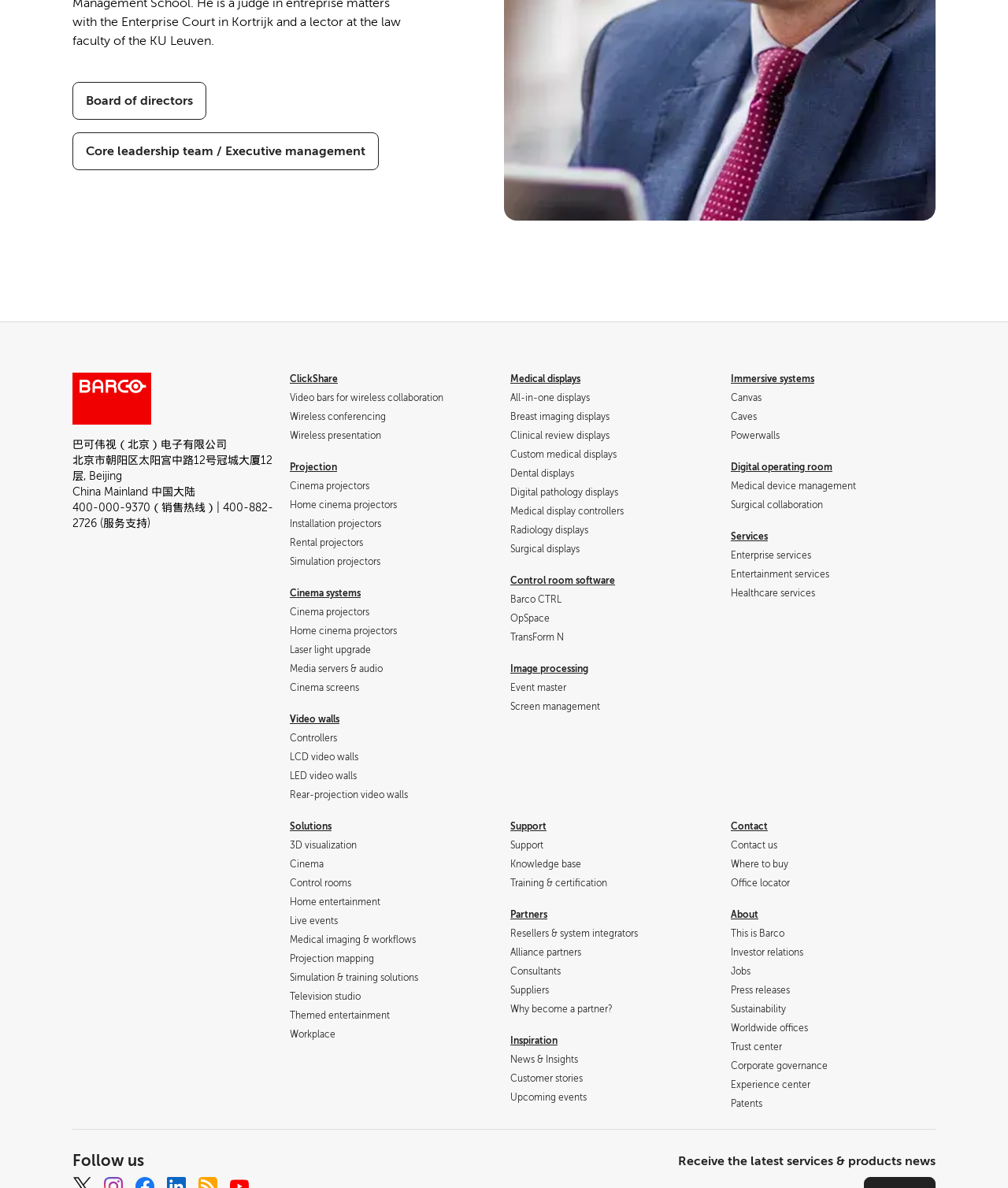Using the format (top-left x, top-left y, bottom-right x, bottom-right y), provide the bounding box coordinates for the described UI element. All values should be floating point numbers between 0 and 1: Suppliers

[0.506, 0.829, 0.545, 0.838]